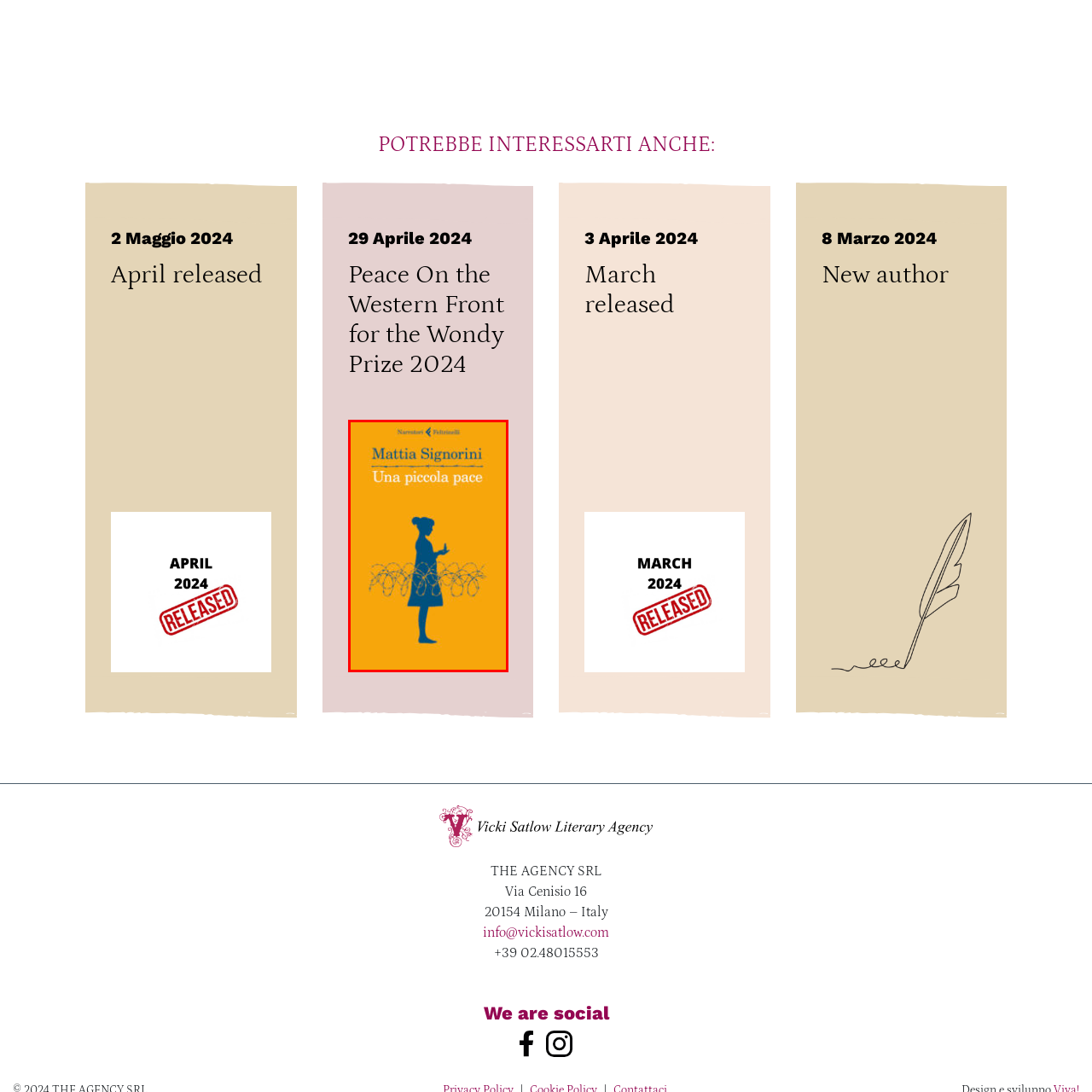Check the image inside the red boundary and briefly answer: What is intertwined with the woman's figure on the book cover?

Barbed wire